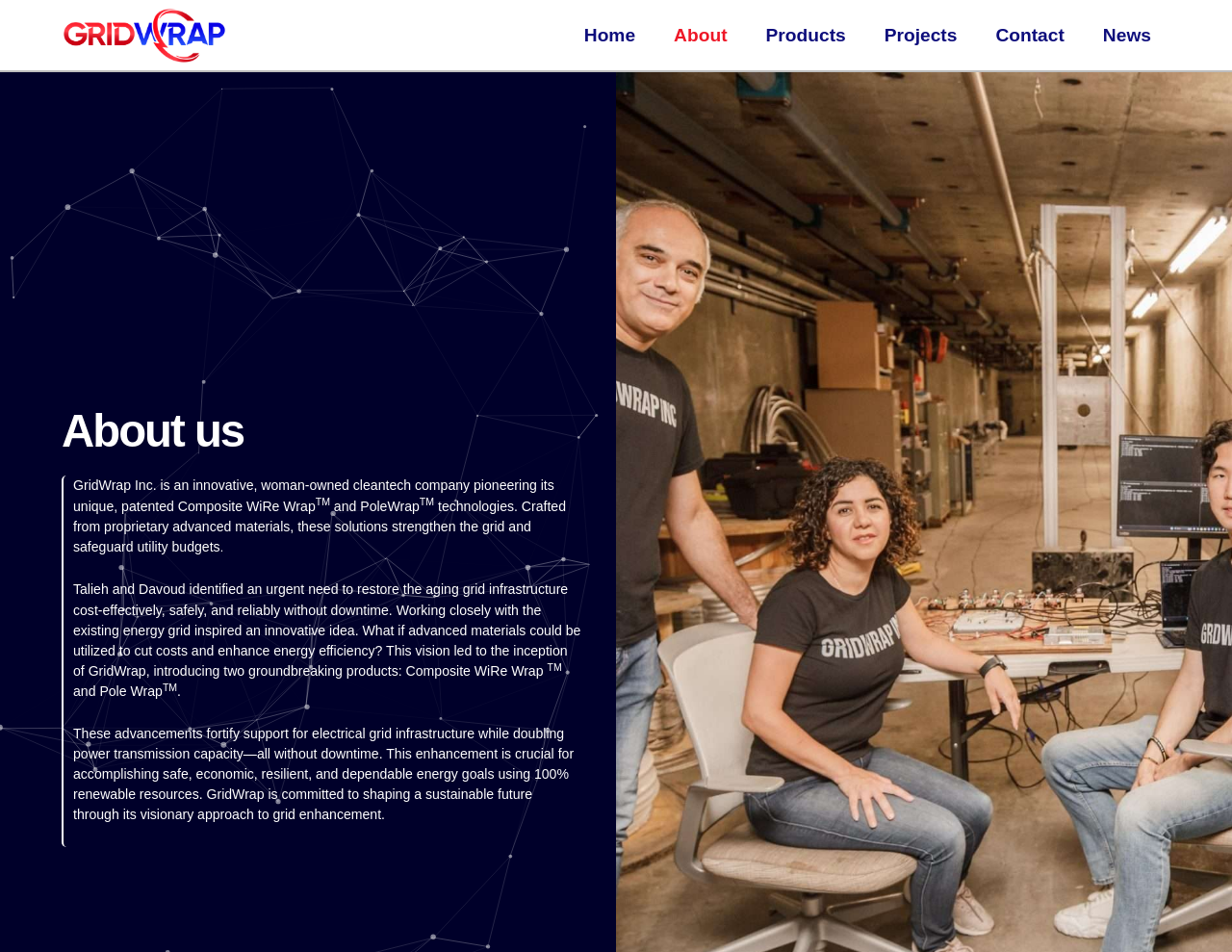What is the benefit of GridWrap's products in terms of power transmission?
Please answer the question as detailed as possible.

According to the webpage, GridWrap's products can double power transmission capacity without downtime. This is stated in the sentence 'These advancements fortify support for electrical grid infrastructure while doubling power transmission capacity—all without downtime'.